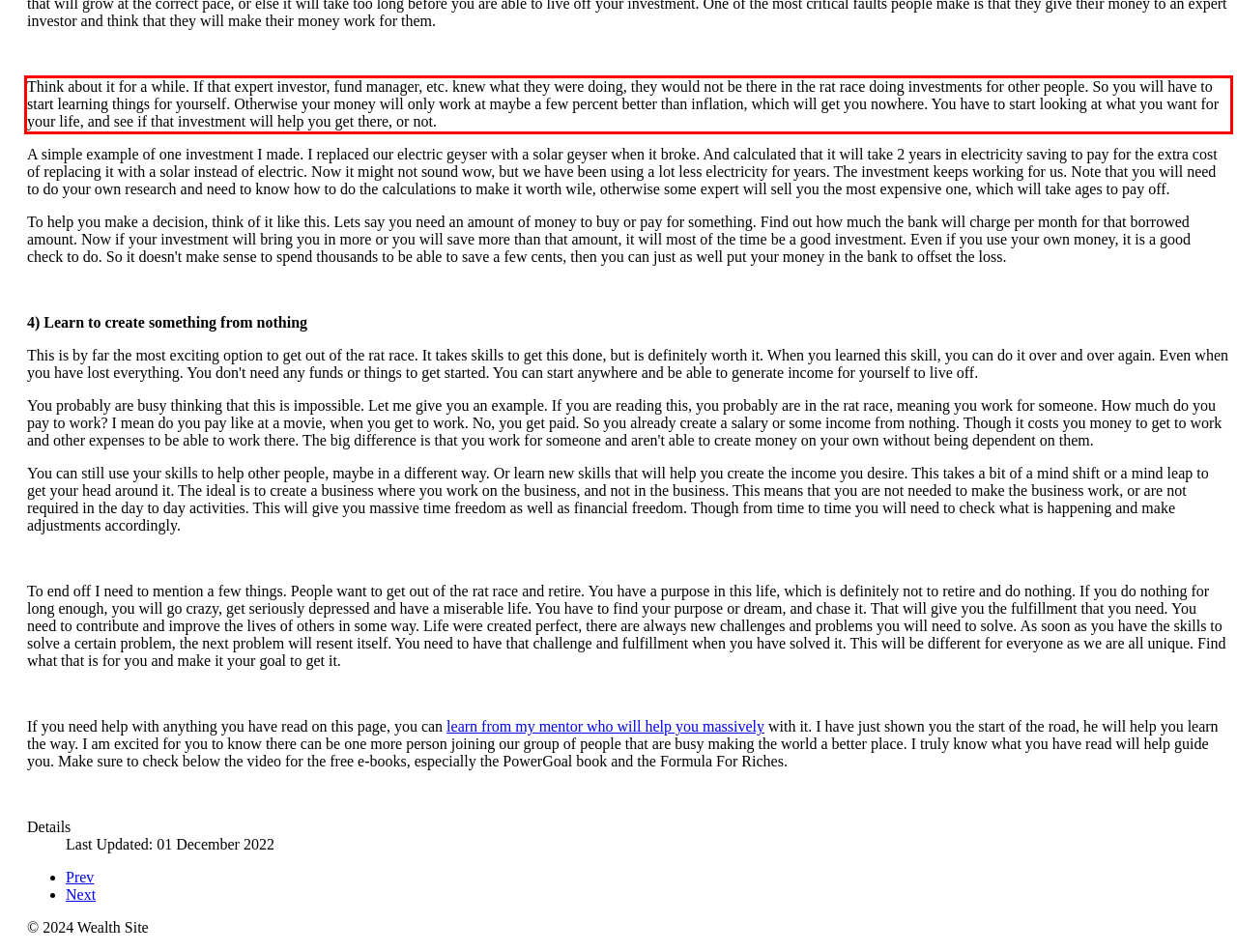Within the screenshot of the webpage, locate the red bounding box and use OCR to identify and provide the text content inside it.

Think about it for a while. If that expert investor, fund manager, etc. knew what they were doing, they would not be there in the rat race doing investments for other people. So you will have to start learning things for yourself. Otherwise your money will only work at maybe a few percent better than inflation, which will get you nowhere. You have to start looking at what you want for your life, and see if that investment will help you get there, or not.